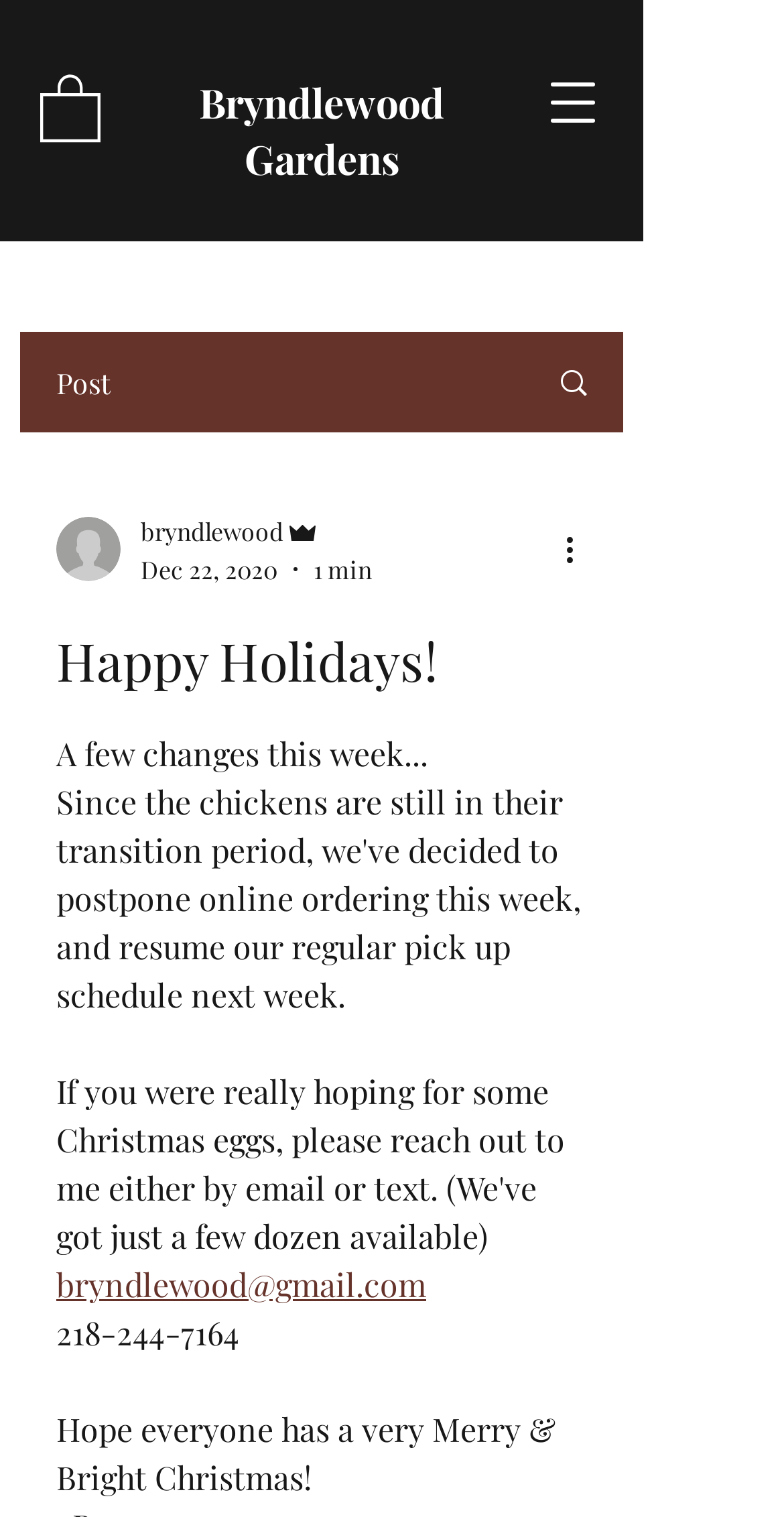Based on the element description Bryndlewood Gardens, identify the bounding box coordinates for the UI element. The coordinates should be in the format (top-left x, top-left y, bottom-right x, bottom-right y) and within the 0 to 1 range.

[0.254, 0.049, 0.567, 0.122]